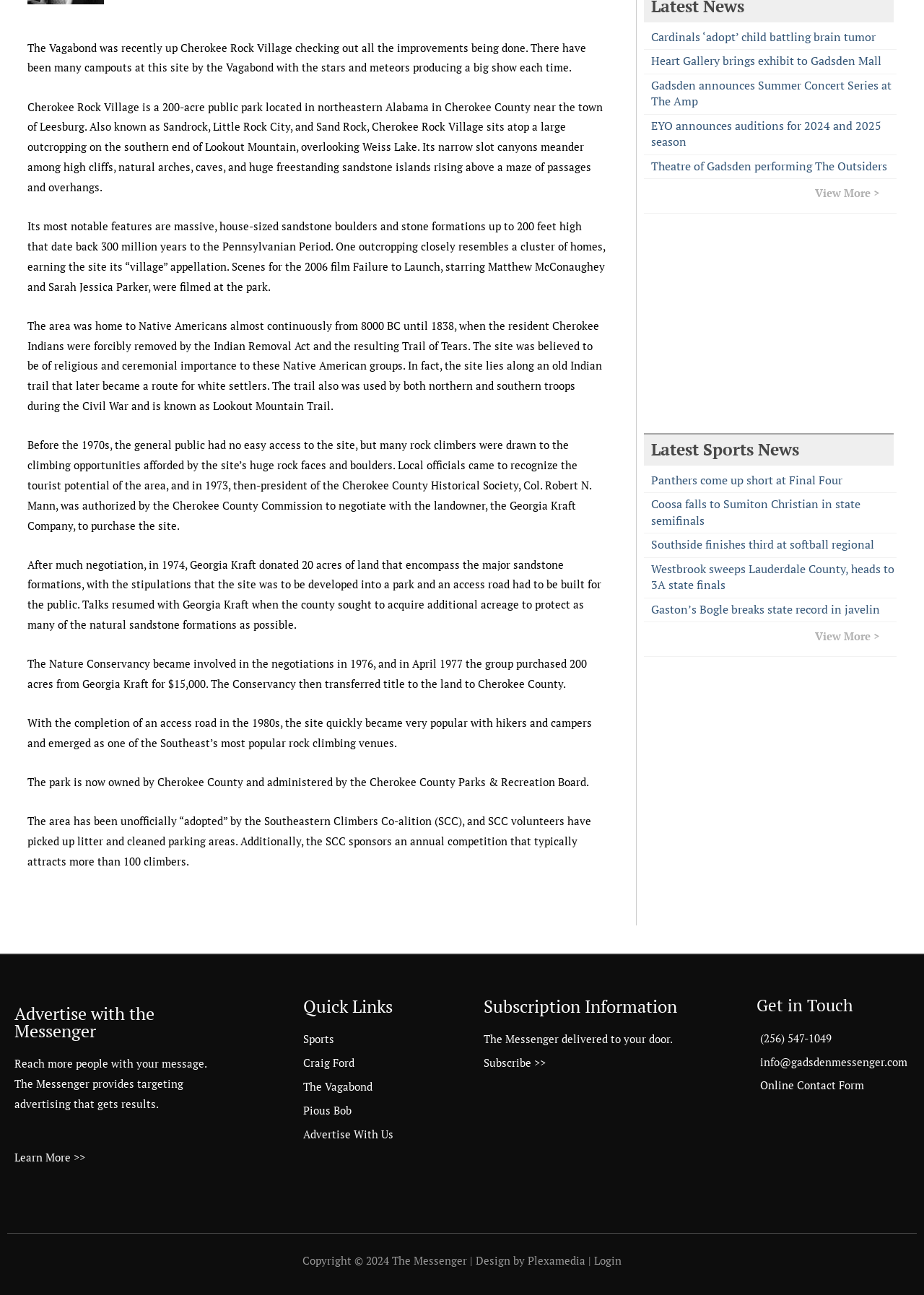Find the bounding box coordinates for the UI element that matches this description: "Pious Bob".

[0.328, 0.85, 0.5, 0.865]